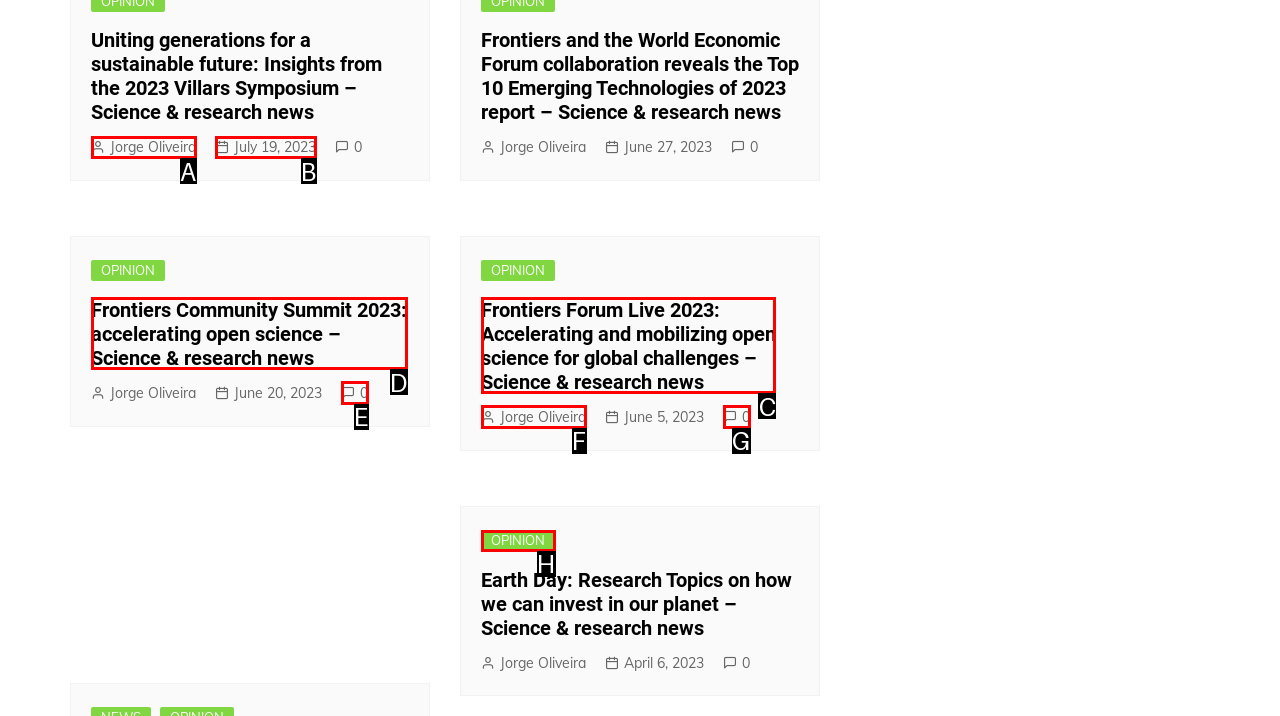Which HTML element should be clicked to fulfill the following task: Learn about Frontiers Forum Live 2023?
Reply with the letter of the appropriate option from the choices given.

C